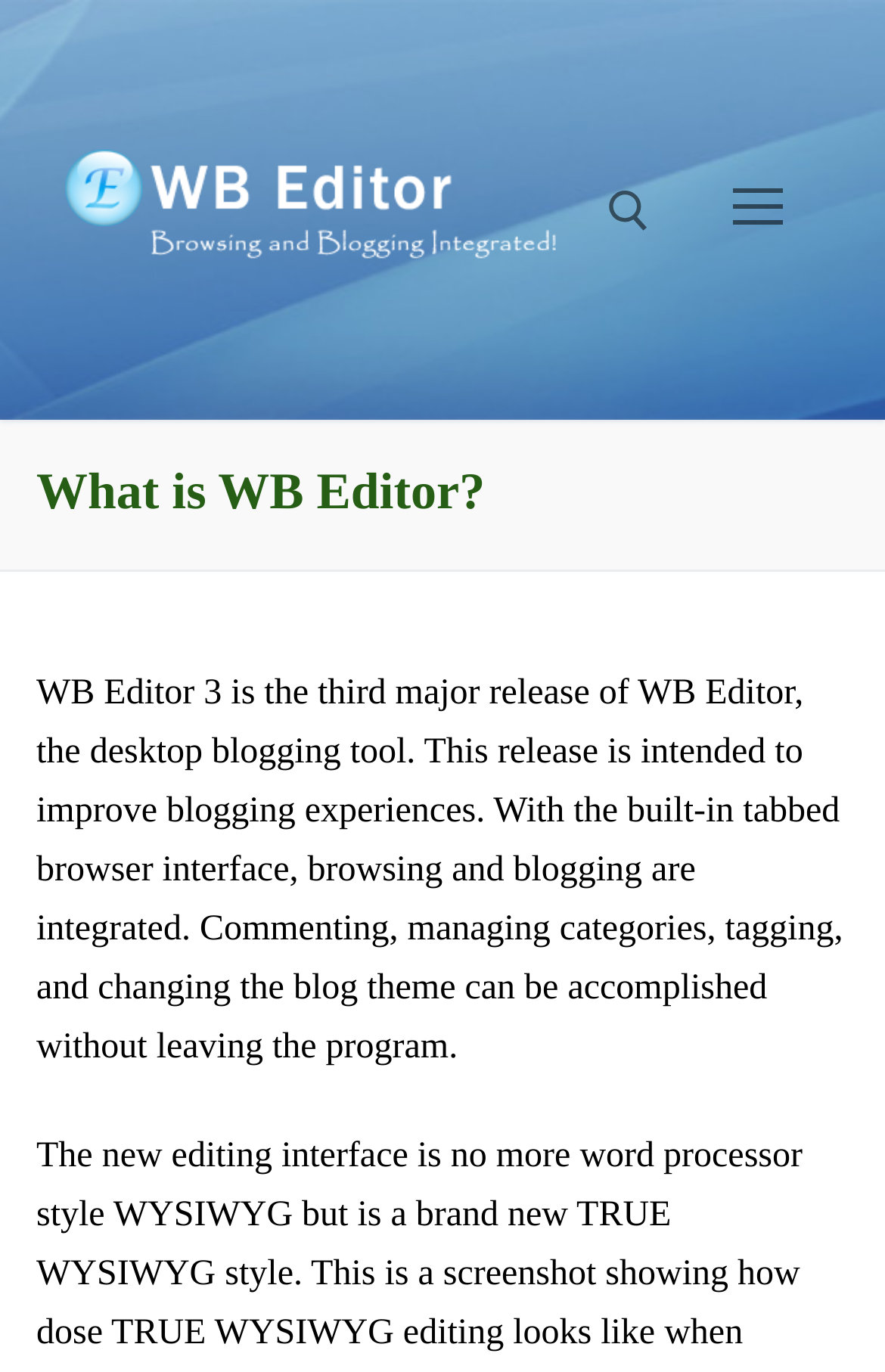What is the layout of the search tool?
Based on the visual details in the image, please answer the question thoroughly.

The webpage has a search tool that consists of a search box and a submit button. The search box is labeled as 'Search for:' and has a corresponding button to submit the search query. This layout allows users to easily search for content within the webpage.